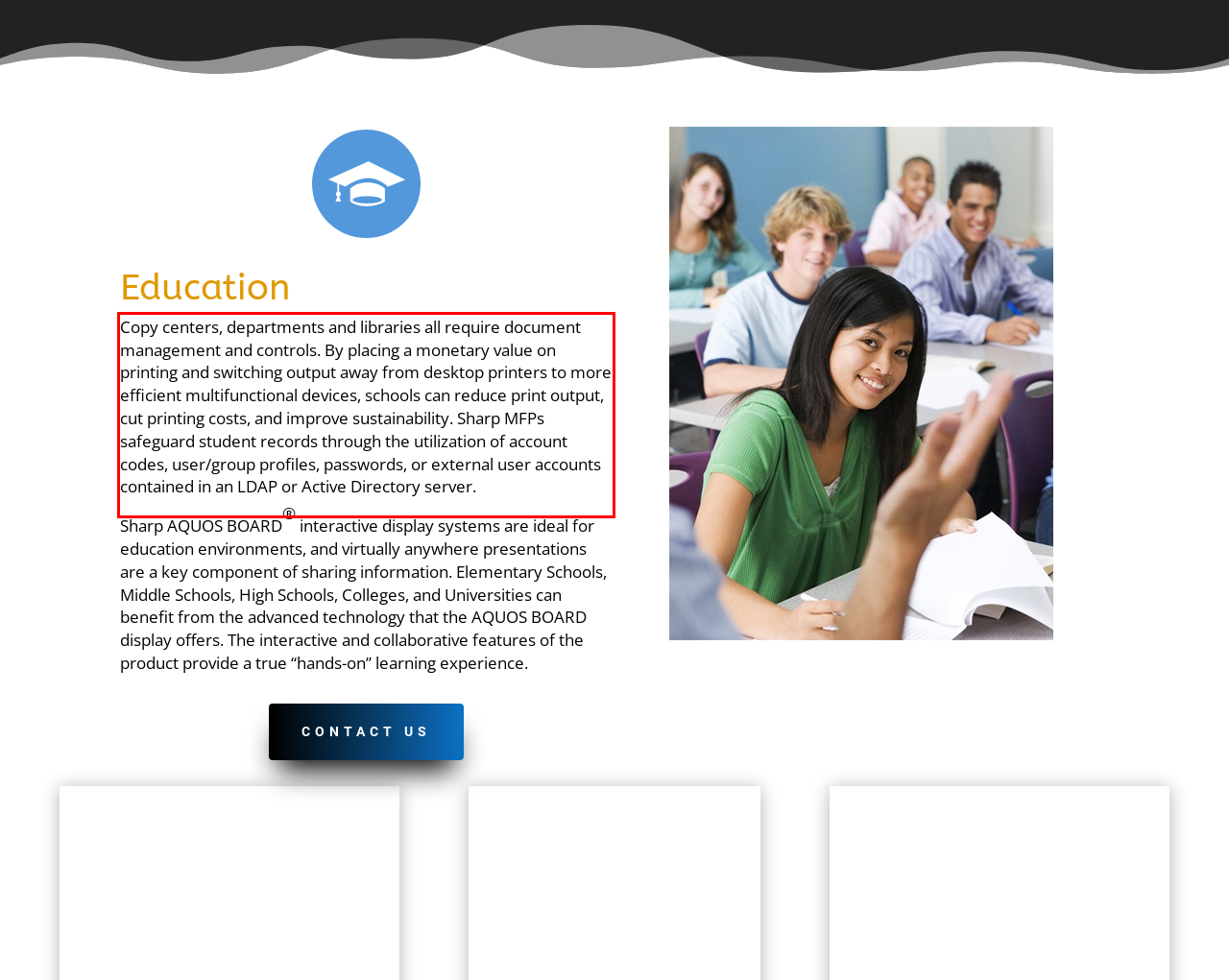Examine the webpage screenshot, find the red bounding box, and extract the text content within this marked area.

Copy centers, departments and libraries all require document management and controls. By placing a monetary value on printing and switching output away from desktop printers to more efficient multifunctional devices, schools can reduce print output, cut printing costs, and improve sustainability. Sharp MFPs safeguard student records through the utilization of account codes, user/group profiles, passwords, or external user accounts contained in an LDAP or Active Directory server.